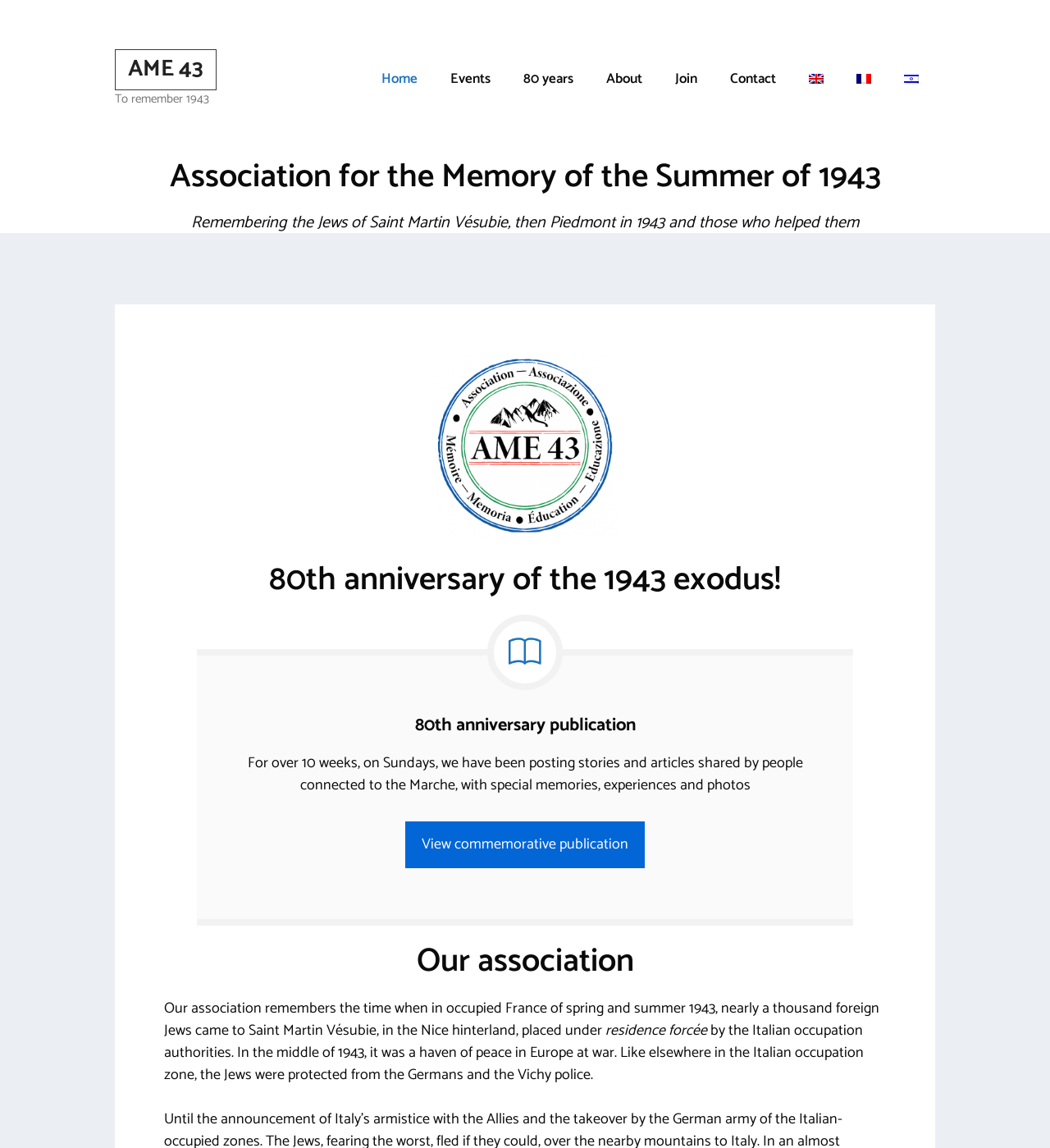Please give a succinct answer to the question in one word or phrase:
What is the name of the association?

Association for the Memory of the Summer of 1943